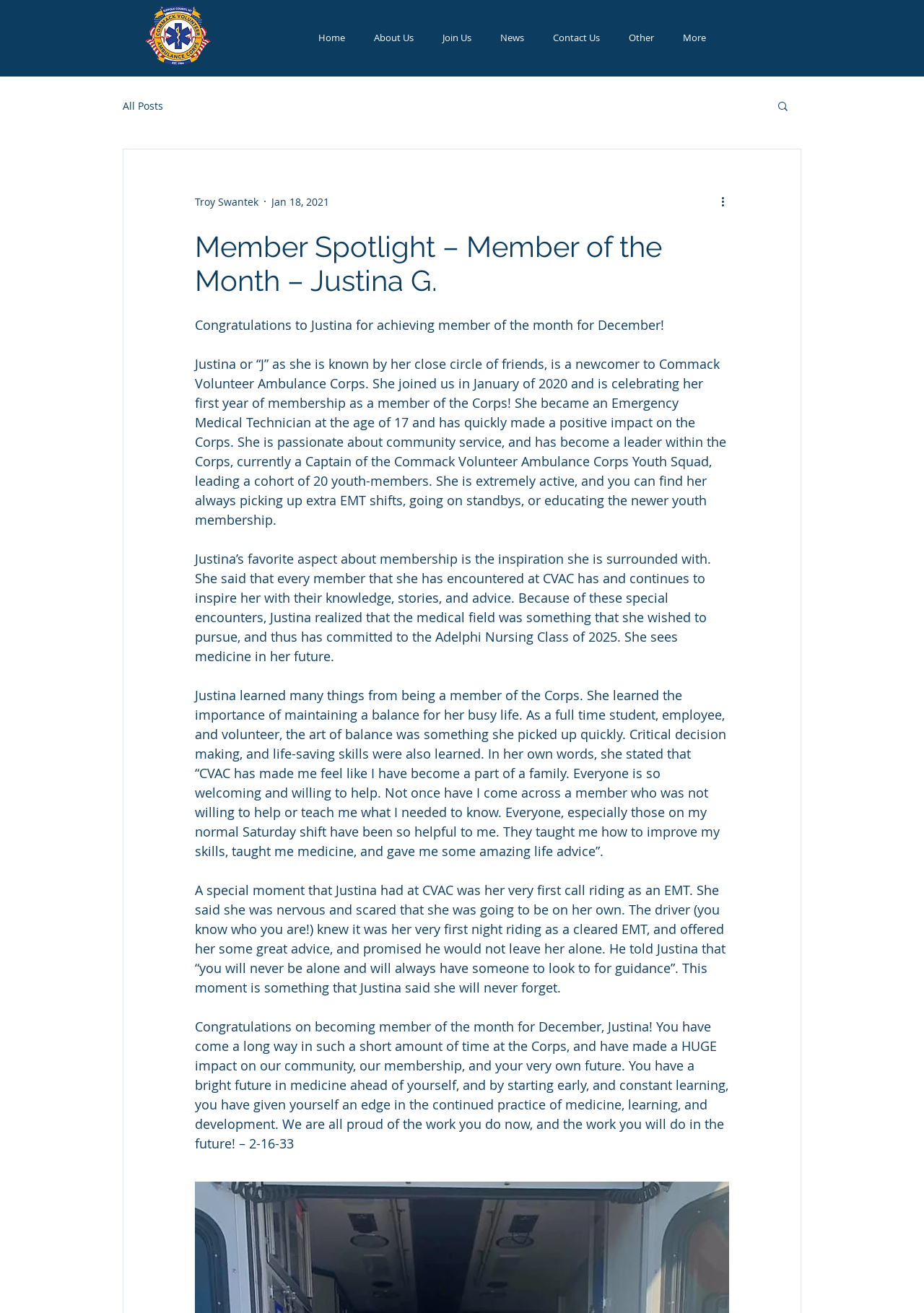Give an extensive and precise description of the webpage.

The webpage is dedicated to a "Member Spotlight" featuring Justina G., who has been named Member of the Month for December. At the top left corner, there is a logo of Commack Volunteer Ambulance Corps (CVAC). Below the logo, there is a navigation menu with links to "Home", "About Us", "Join Us", "News", "Contact Us", and "Other". 

On the right side of the navigation menu, there is another navigation menu related to the blog section, with a link to "All Posts". Next to it, there is a search button with a magnifying glass icon. 

The main content of the webpage is divided into sections. The first section is a heading that reads "Member Spotlight – Member of the Month – Justina G.". Below the heading, there are four paragraphs of text that describe Justina's achievements and experiences as a member of CVAC. The text is arranged in a single column and takes up most of the webpage. 

Above the main content, there is a section with the author's name, "Troy Swantek", and the date "Jan 18, 2021". There is also a "More actions" button with an icon, but its purpose is not clear.